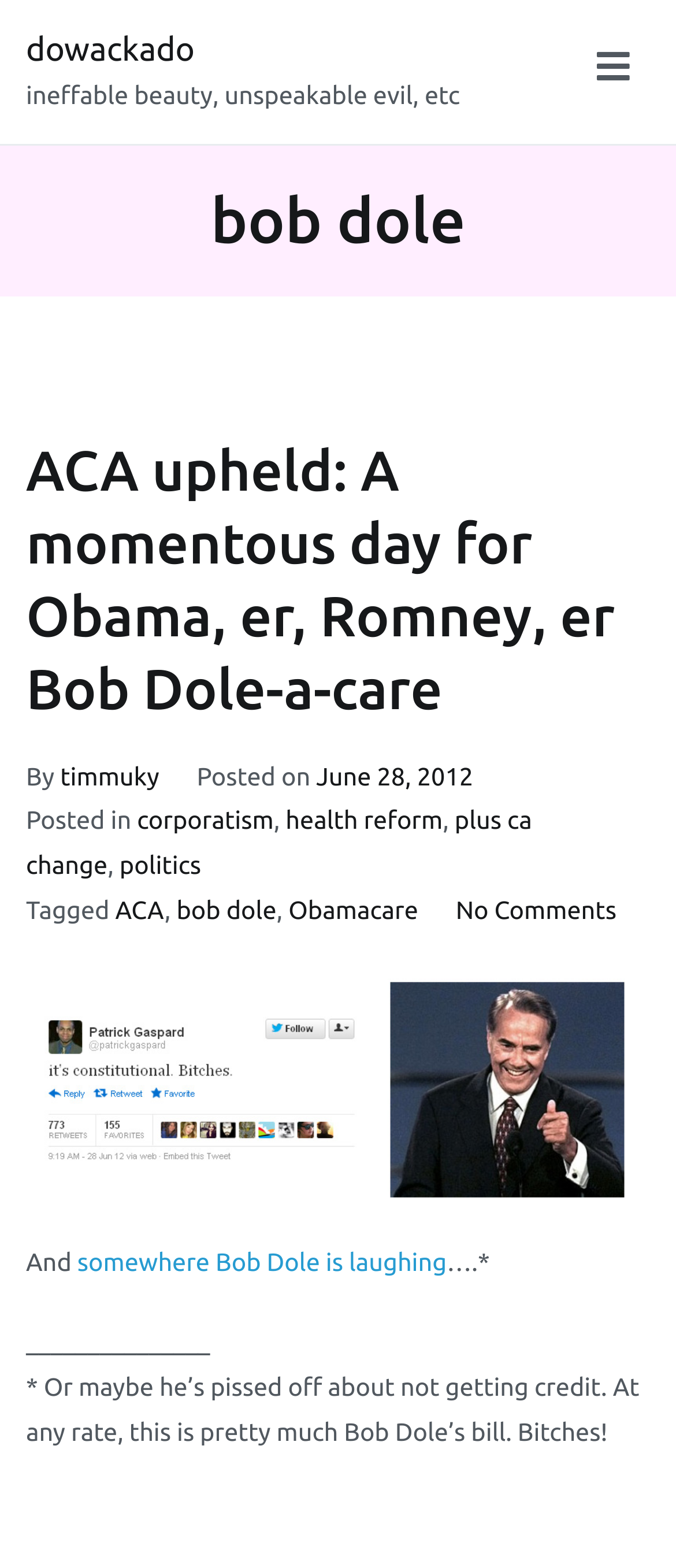Find the bounding box coordinates of the element's region that should be clicked in order to follow the given instruction: "Click on the link 'somewhere Bob Dole is laughing'". The coordinates should consist of four float numbers between 0 and 1, i.e., [left, top, right, bottom].

[0.114, 0.796, 0.661, 0.814]